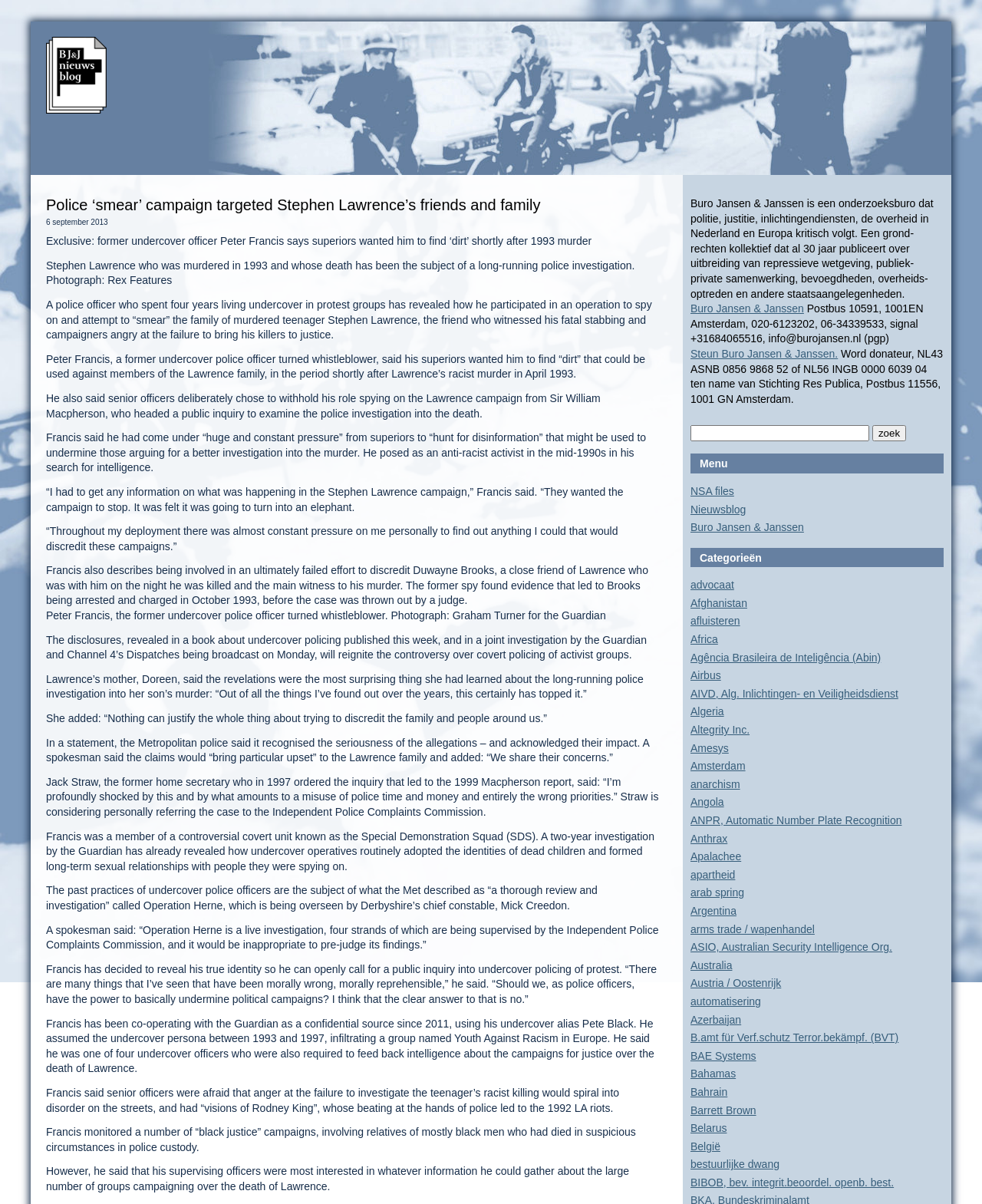Find the bounding box coordinates for the HTML element described in this sentence: "Barrett Brown". Provide the coordinates as four float numbers between 0 and 1, in the format [left, top, right, bottom].

[0.703, 0.917, 0.77, 0.927]